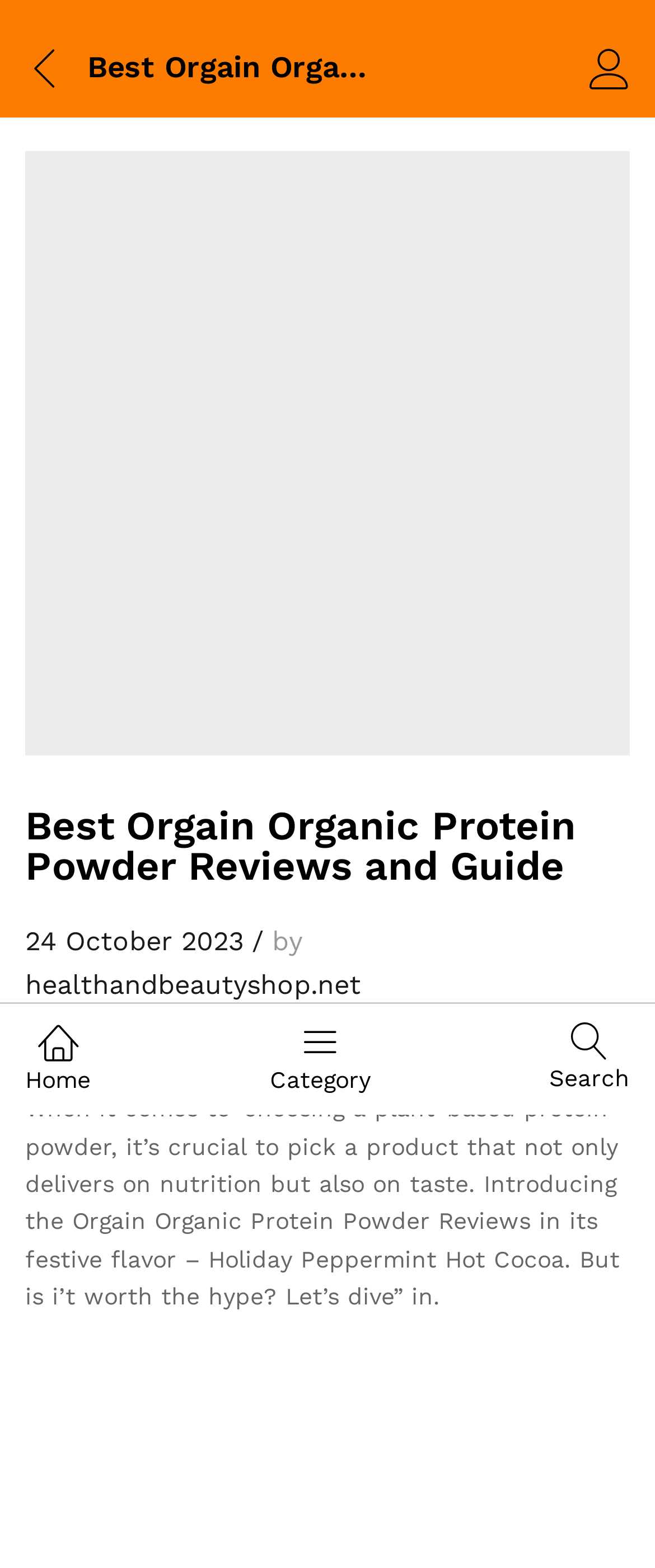Give the bounding box coordinates for the element described by: "Category".

[0.412, 0.651, 0.565, 0.7]